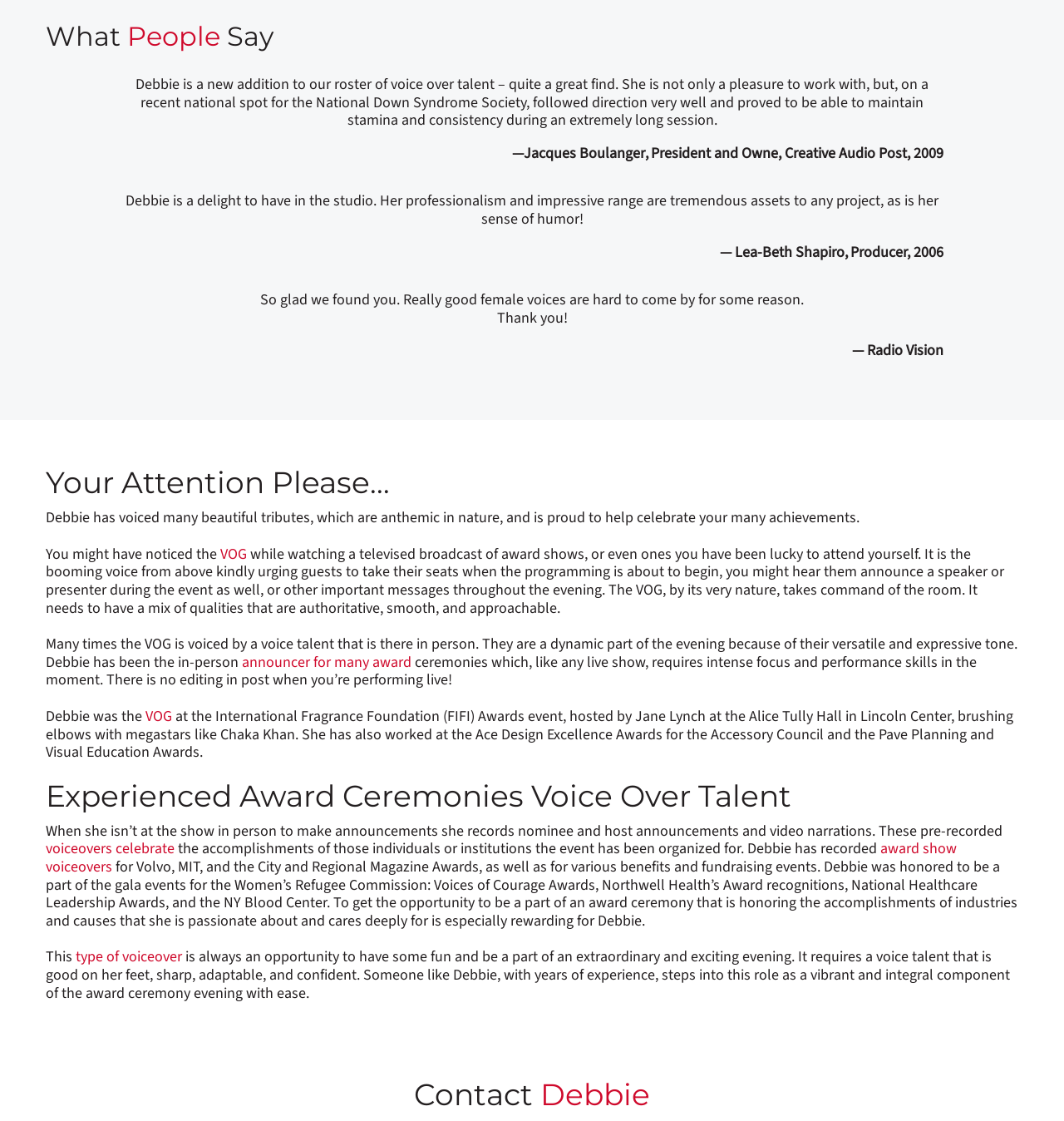Please give the bounding box coordinates of the area that should be clicked to fulfill the following instruction: "discover the type of voiceover Debbie specializes in". The coordinates should be in the format of four float numbers from 0 to 1, i.e., [left, top, right, bottom].

[0.071, 0.845, 0.171, 0.863]